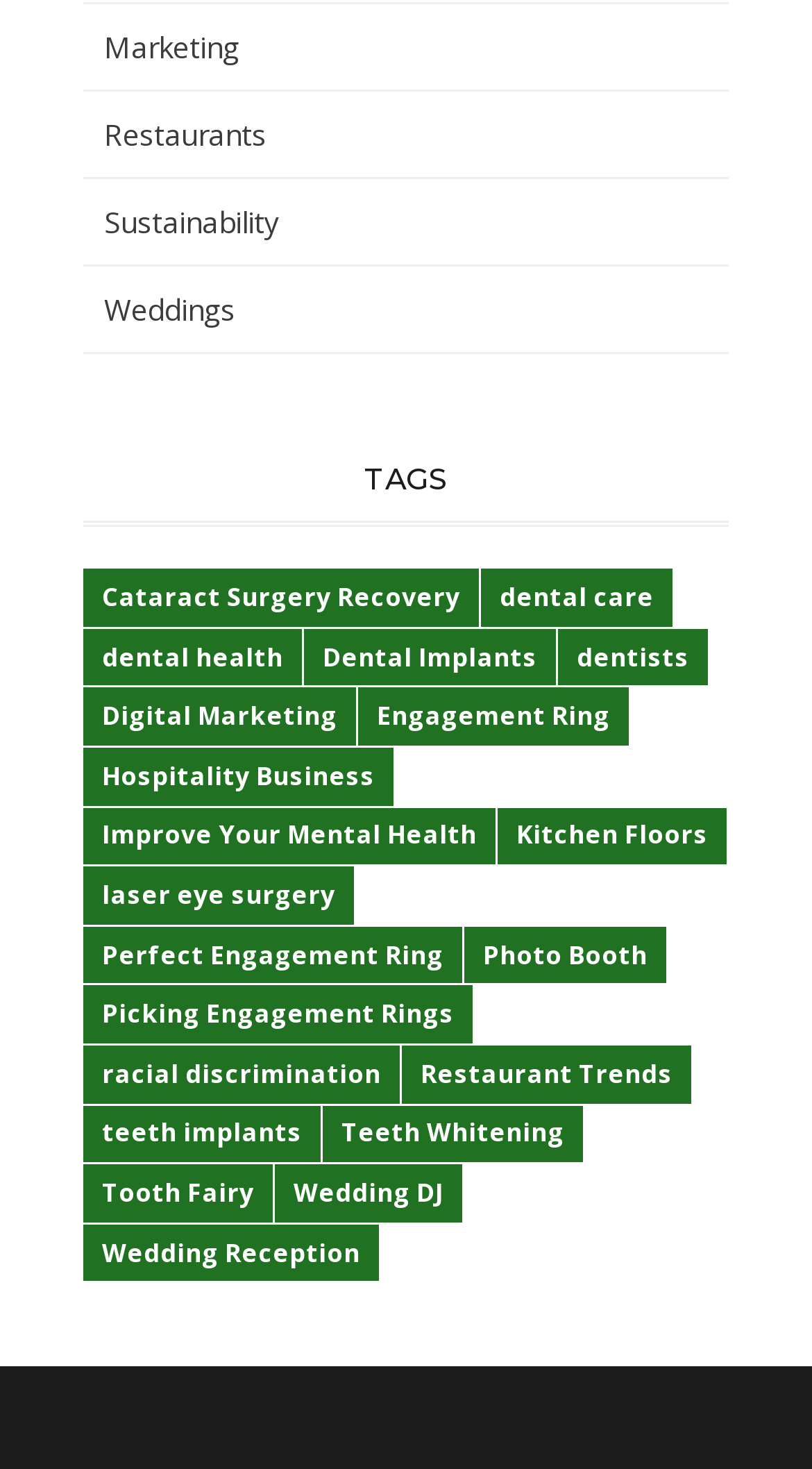Find the bounding box of the web element that fits this description: "Engagement Ring".

[0.441, 0.468, 0.774, 0.508]